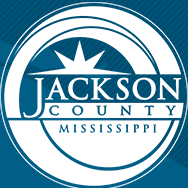Describe every aspect of the image in depth.

The image features the official logo of Jackson County, Mississippi. The design showcases a circular emblem with a radiant star at the center, symbolizing guidance and community spirit. Surrounding the star, the words "JACKSON COUNTY" are prominently displayed in bold letters, with "MISSISSIPPI" featured below in a smaller font. The color scheme utilizes shades of blue, conveying a sense of trust and professionalism. This logo represents the county's identity and is often used in official documents and communications to connect with residents and visitors alike.